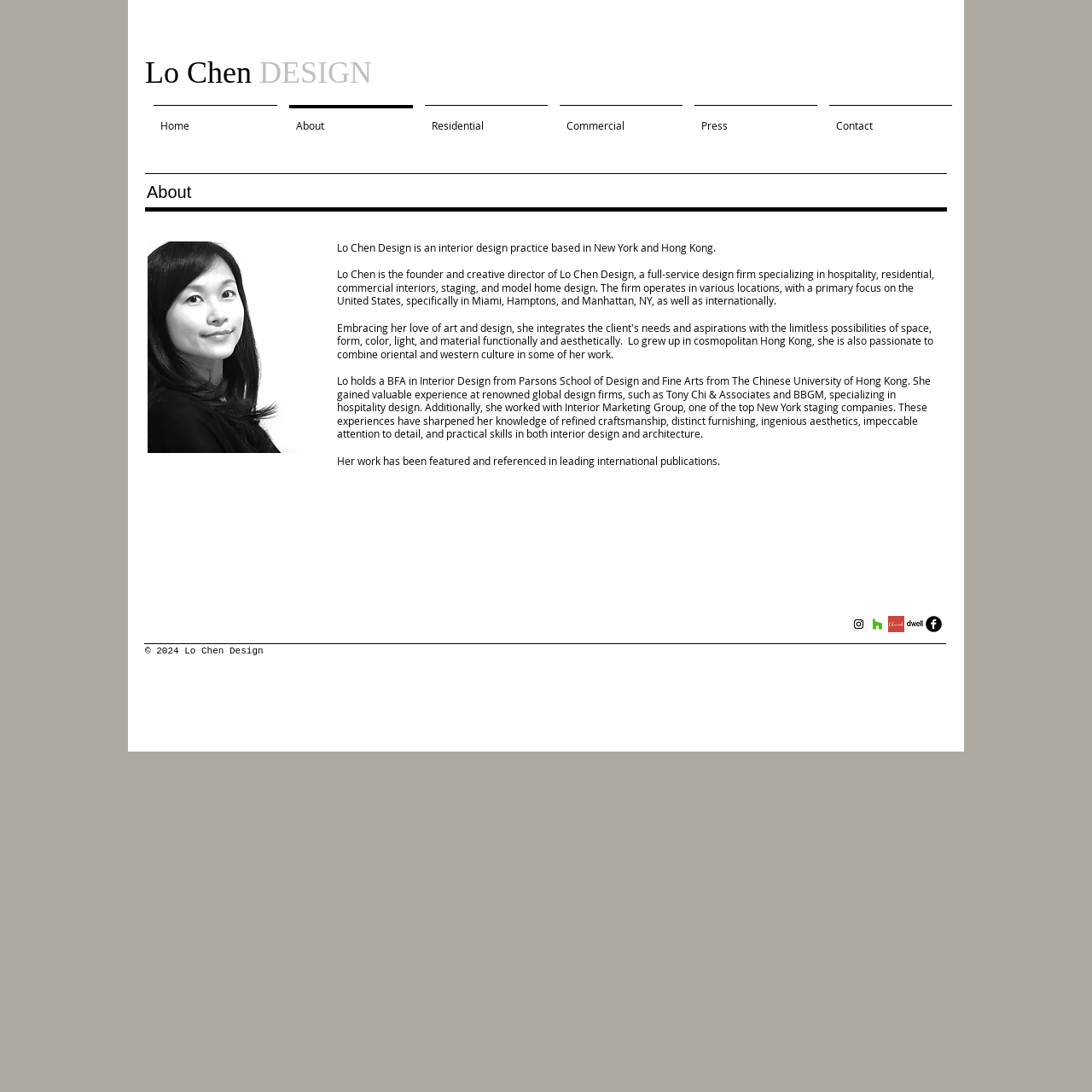What is the name of the design practice?
Refer to the screenshot and answer in one word or phrase.

Lo Chen Design